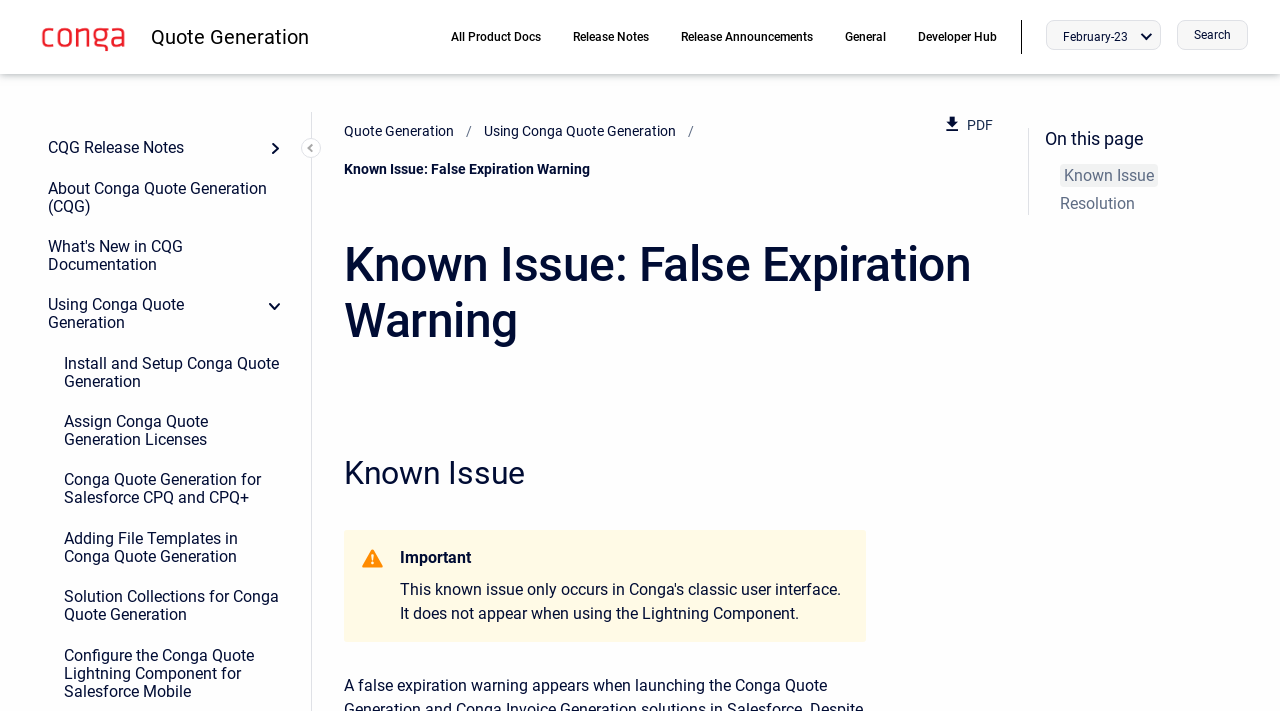Find the bounding box coordinates of the element to click in order to complete this instruction: "Follow on Twitter". The bounding box coordinates must be four float numbers between 0 and 1, denoted as [left, top, right, bottom].

None